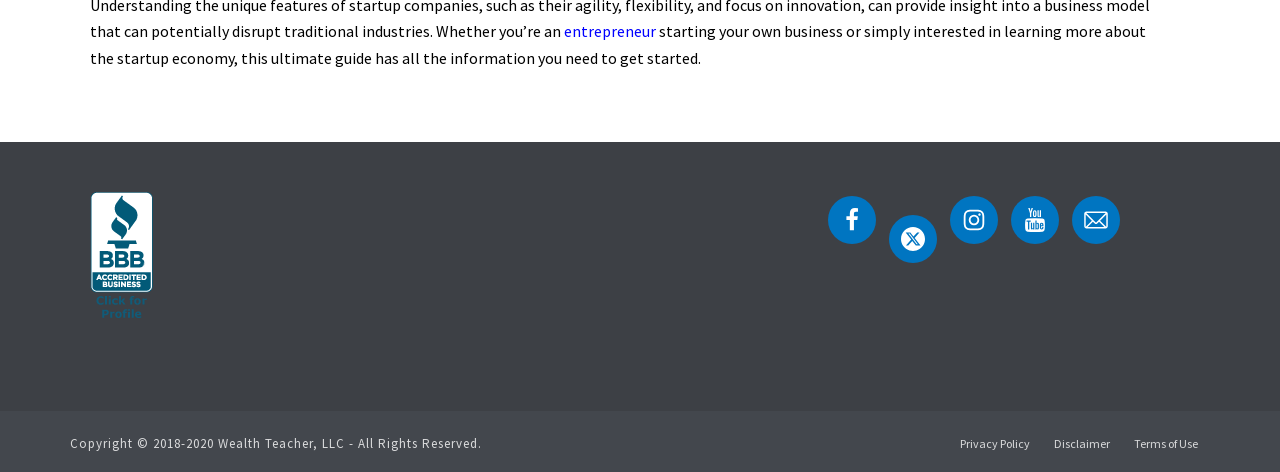How many social media links are present on the webpage?
Based on the image, provide your answer in one word or phrase.

5